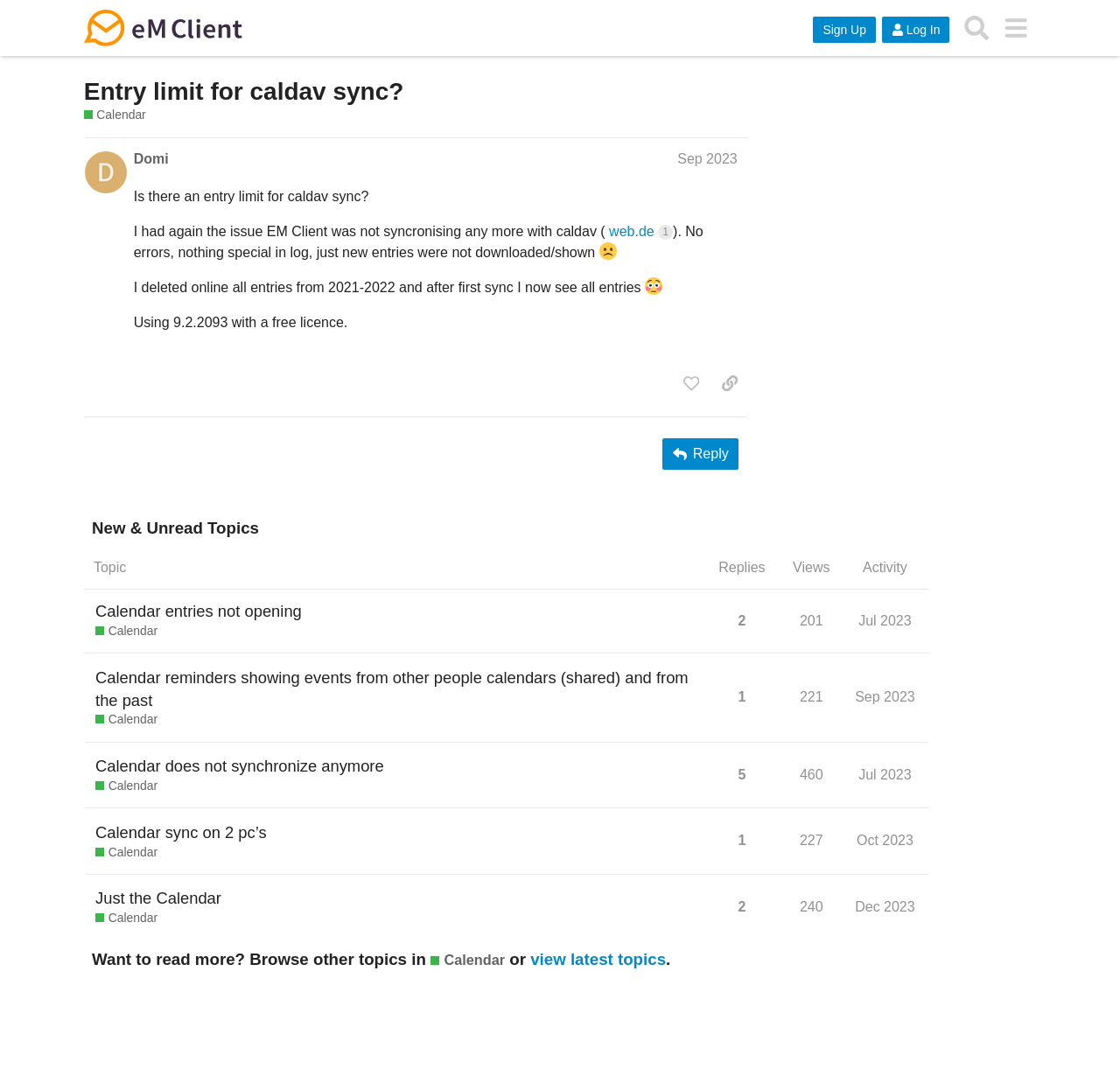What is the issue the user is experiencing with caldav sync?
Your answer should be a single word or phrase derived from the screenshot.

Not synchronizing anymore